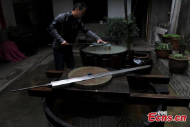What is beside the craftsman?
Please provide a single word or phrase based on the screenshot.

a large grinding stone